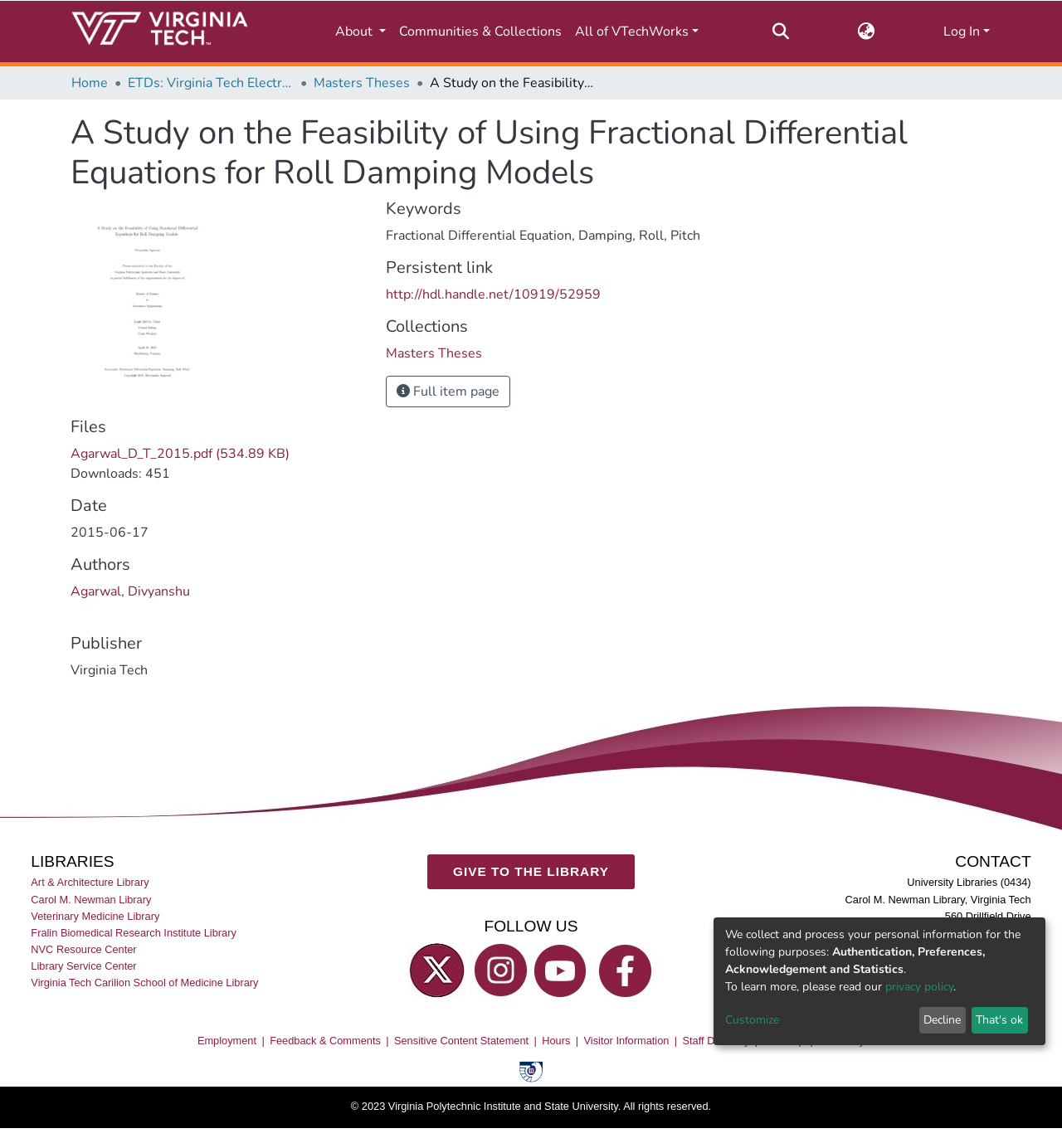Explain the webpage in detail, including its primary components.

This webpage is about a research study on the feasibility of using fractional differential equations for roll damping models. The title of the study is "A Study on the Feasibility of Using Fractional Differential Equations for Roll Damping Models". 

At the top of the page, there is a main navigation bar with links to the repository logo, about, communities and collections, and all of VTechWorks. There is also a search bar and a language switch button. Below the navigation bar, there is a breadcrumb navigation with links to home, ETDs: Virginia Tech Electronic Theses and Dissertations, and Masters Theses.

The main content of the page is divided into several sections. The first section displays the title of the study and provides links to download the full item page and to view the files associated with the study. The files section lists a single PDF file, "Agarwal_D_T_2015.pdf", with a size of 534.89 KB and 451 downloads. 

The next section provides metadata about the study, including the date, authors, publisher, and keywords. The keywords listed are "Fractional Differential Equation", "Damping", "Roll", and "Pitch". 

Further down the page, there is a section with links to collections, including Masters Theses. There is also a button to view the full item page.

At the bottom of the page, there is a footer section with links to various libraries, including the Art & Architecture Library, Carol M. Newman Library, and Veterinary Medicine Library. There are also links to follow the library on social media platforms, including Twitter, Instagram, YouTube, and Facebook. 

Additionally, the footer section provides contact information for the University Libraries, including the address, phone number, and email. There are also links to employment opportunities, feedback and comments, sensitive content statement, hours, visitor information, staff directory, site map, and staff only. Finally, there is a copyright notice and a federal depository emblem.